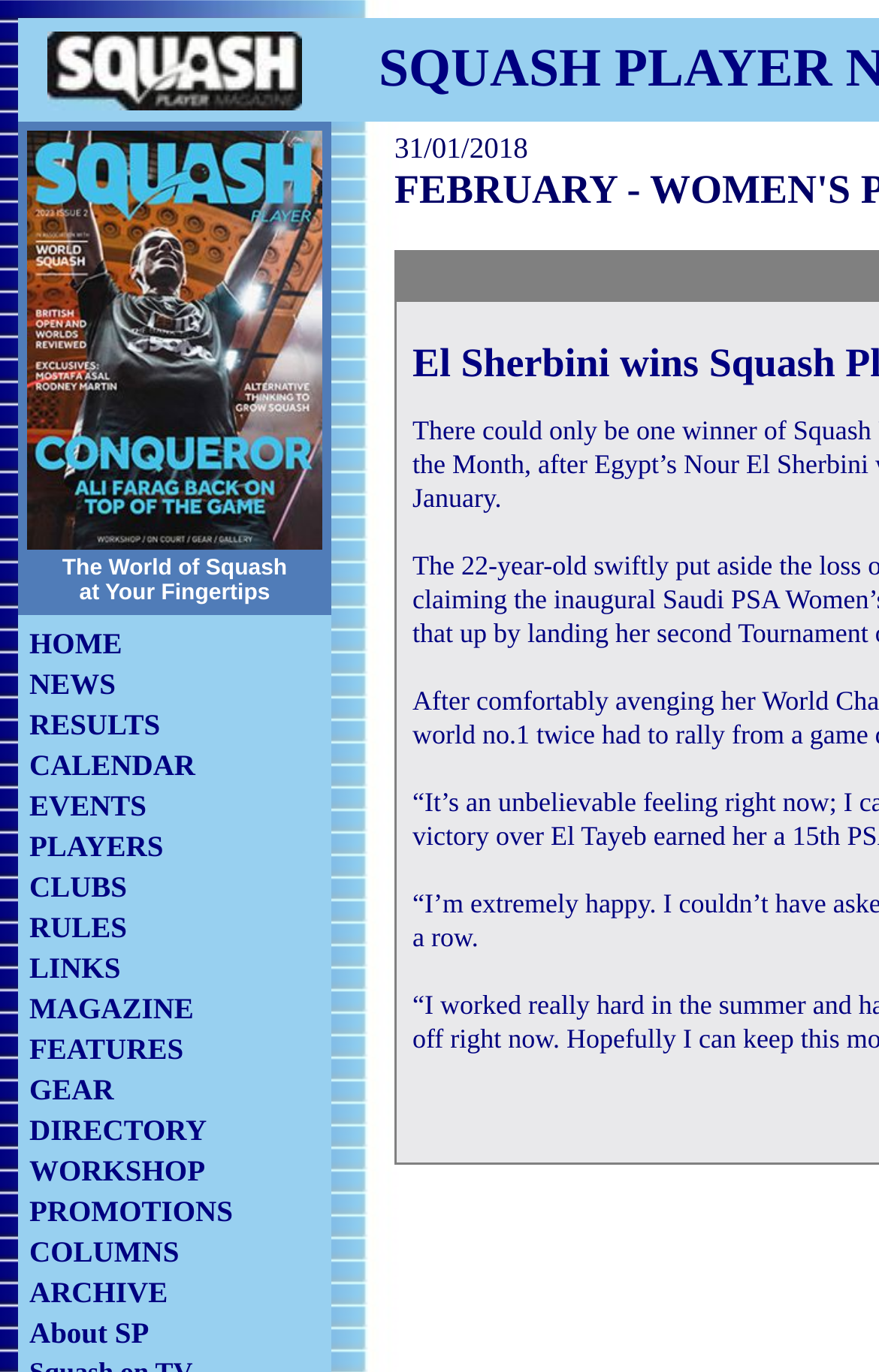Locate the bounding box coordinates of the region to be clicked to comply with the following instruction: "Go to the PLAYERS section". The coordinates must be four float numbers between 0 and 1, in the form [left, top, right, bottom].

[0.033, 0.604, 0.186, 0.629]